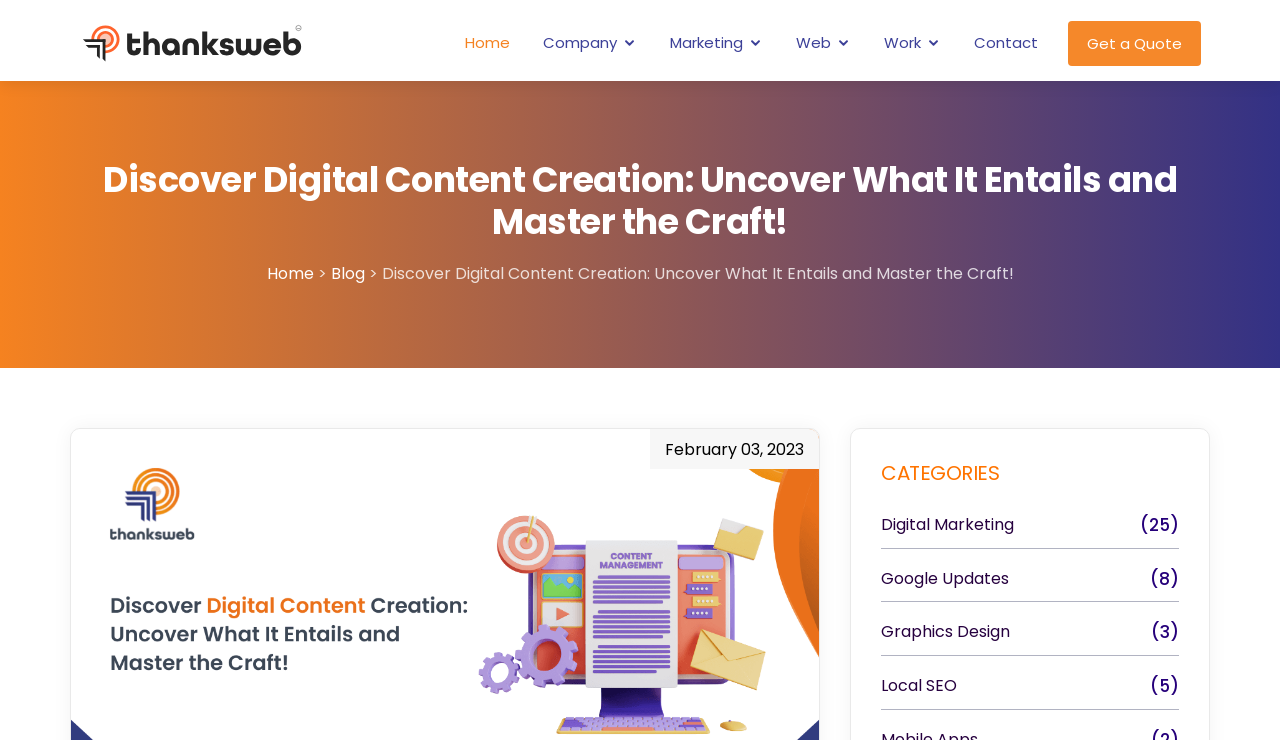How many links are in the top navigation bar? Based on the image, give a response in one word or a short phrase.

7